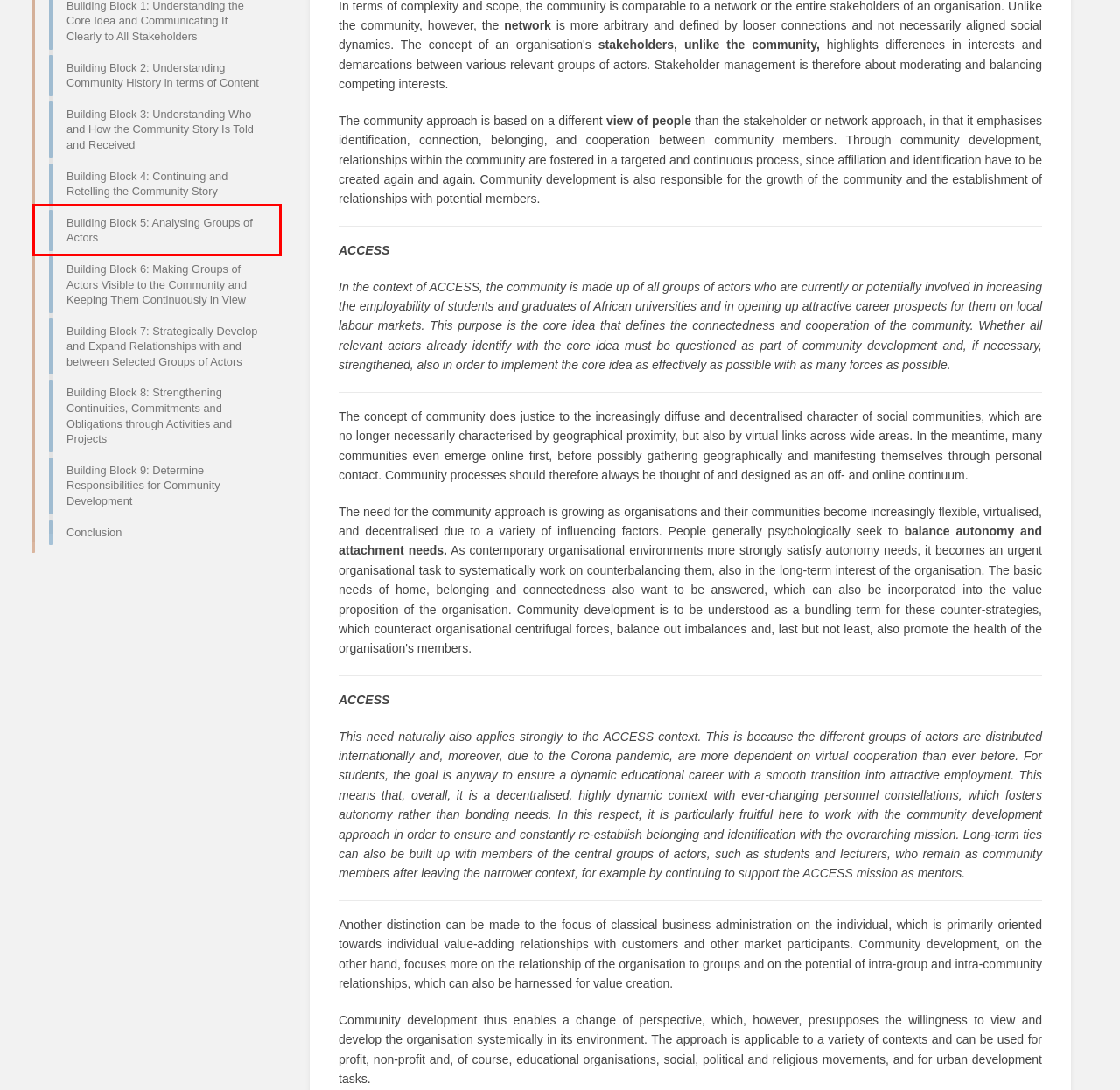Given a screenshot of a webpage with a red bounding box, please pick the webpage description that best fits the new webpage after clicking the element inside the bounding box. Here are the candidates:
A. Building Block 3: Unde... | ACCESS Wiki
B. Building Block 5: Anal... | ACCESS Wiki
C. Conclusion | ACCESS Wiki
D. Building Block 8: Stre... | ACCESS Wiki
E. Building Block 2: Unde... | ACCESS Wiki
F. Building Block 9: Dete... | ACCESS Wiki
G. Building Block 6: Maki... | ACCESS Wiki
H. Building Block 7: Stra... | ACCESS Wiki

B